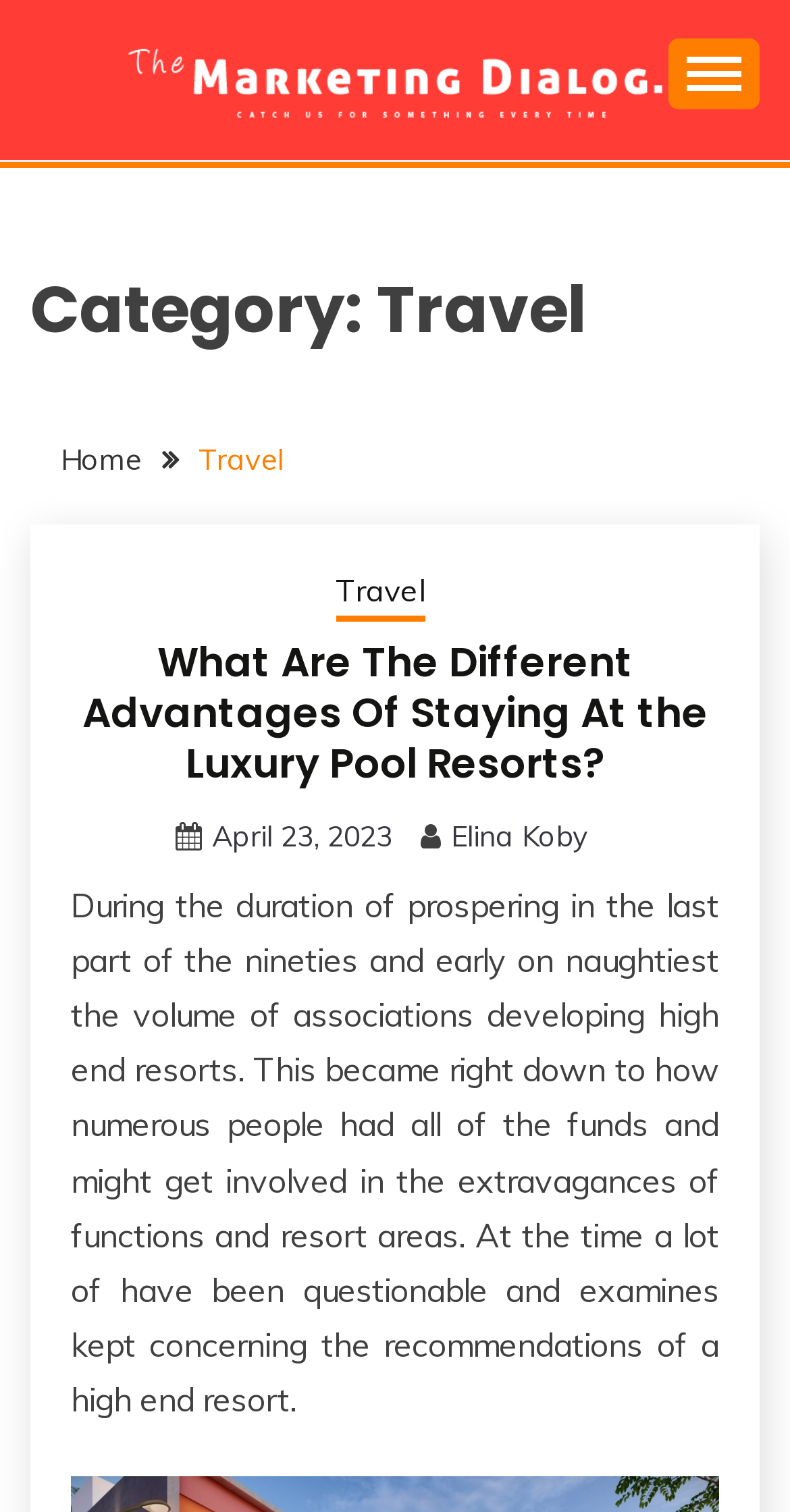Identify the bounding box coordinates necessary to click and complete the given instruction: "Read the article 'What Are The Different Advantages Of Staying At the Luxury Pool Resorts?'".

[0.104, 0.419, 0.896, 0.523]